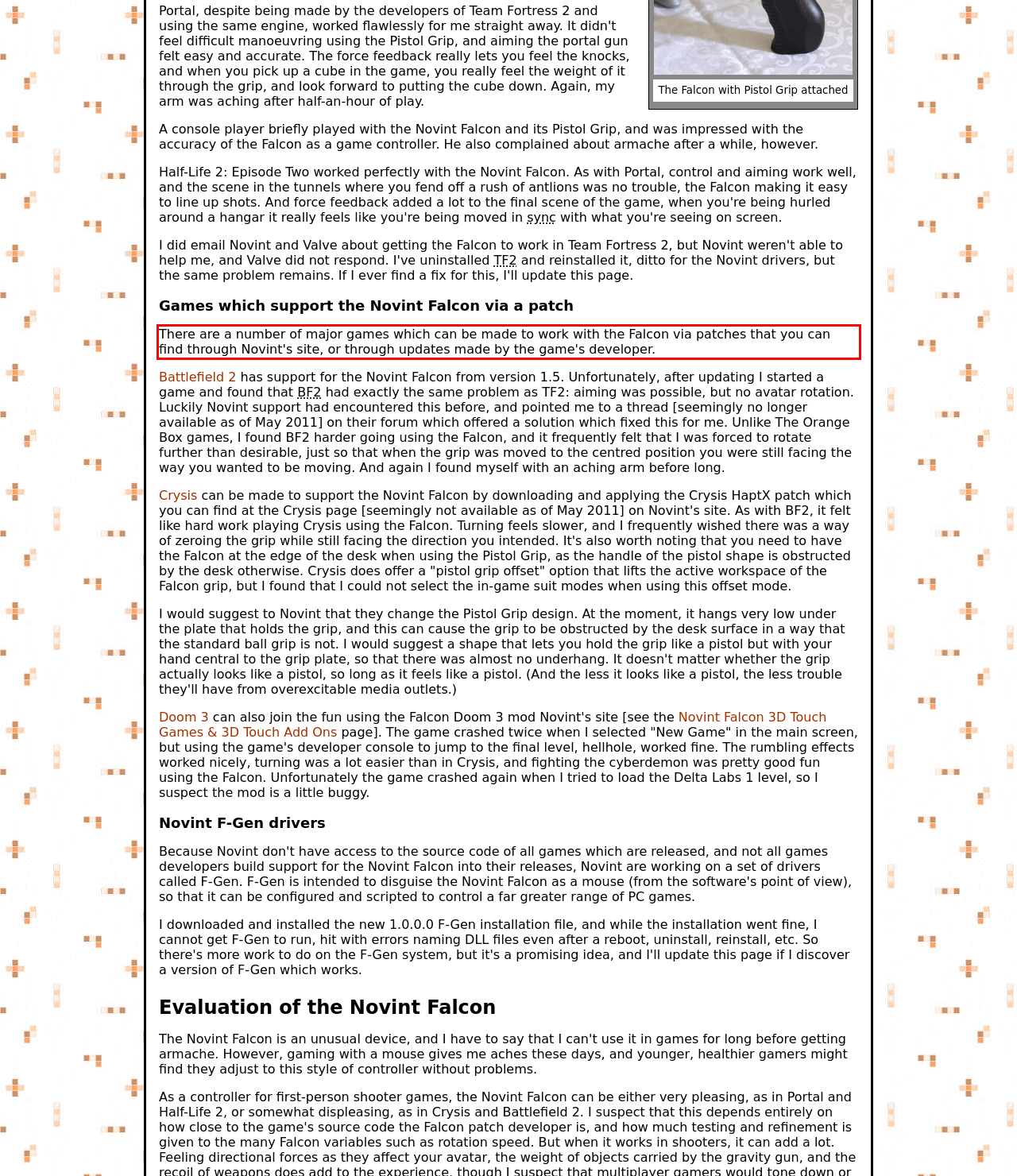You are looking at a screenshot of a webpage with a red rectangle bounding box. Use OCR to identify and extract the text content found inside this red bounding box.

There are a number of major games which can be made to work with the Falcon via patches that you can find through Novint's site, or through updates made by the game's developer.